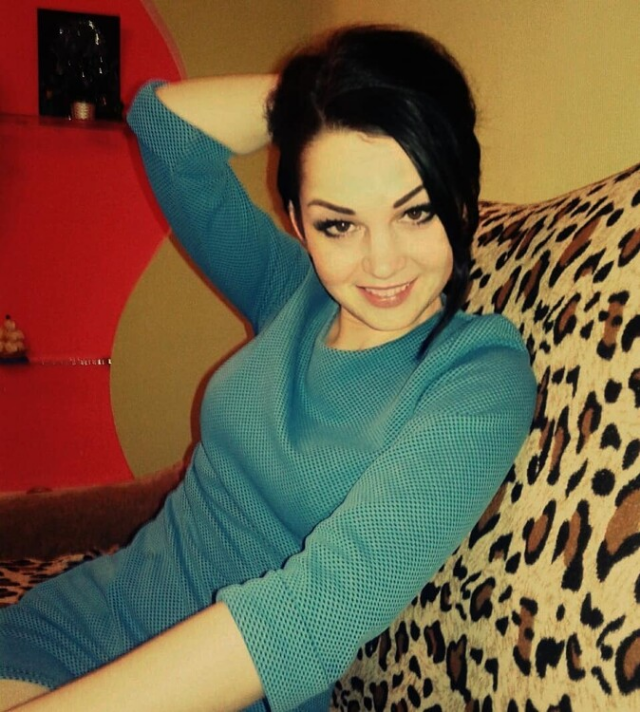Kindly respond to the following question with a single word or a brief phrase: 
What is the color of the sofa?

Leopard print